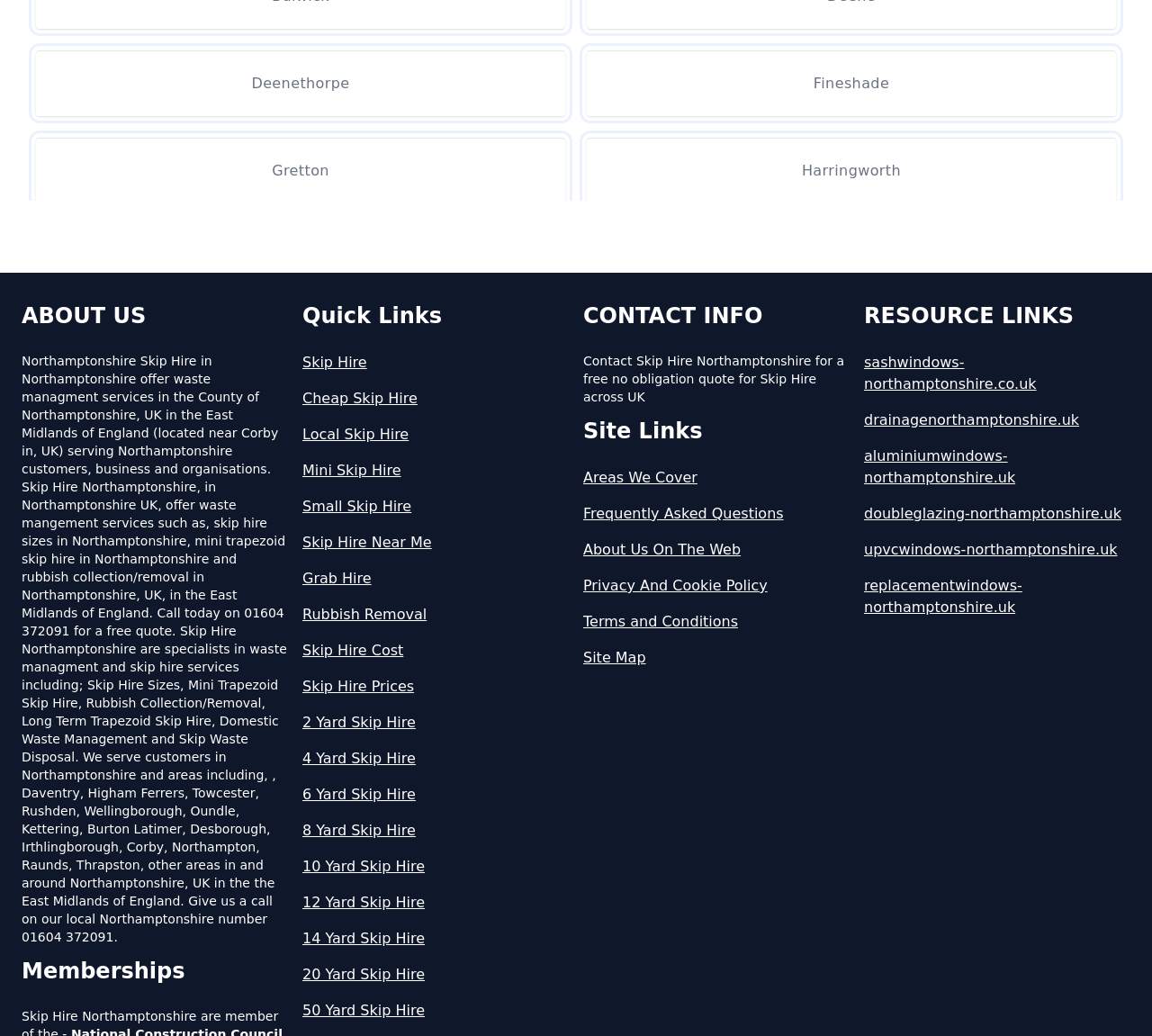What is the phone number to contact Skip Hire Northamptonshire?
Using the image as a reference, give an elaborate response to the question.

The phone number to contact Skip Hire Northamptonshire is mentioned in the webpage content as 01604 372091, which is a local Northamptonshire number.